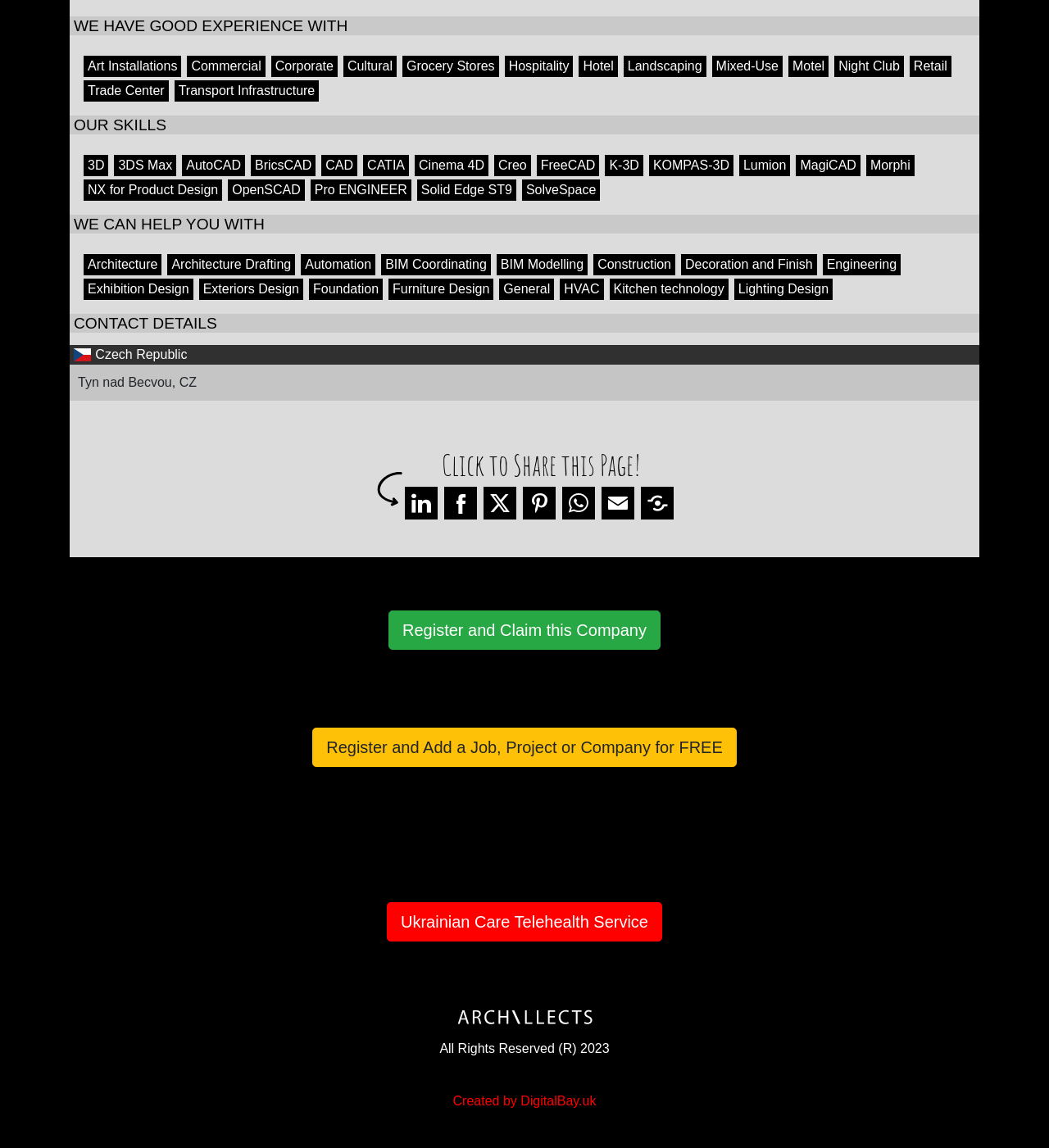Please determine the bounding box coordinates of the section I need to click to accomplish this instruction: "Share to LinkedIn".

[0.42, 0.424, 0.451, 0.453]